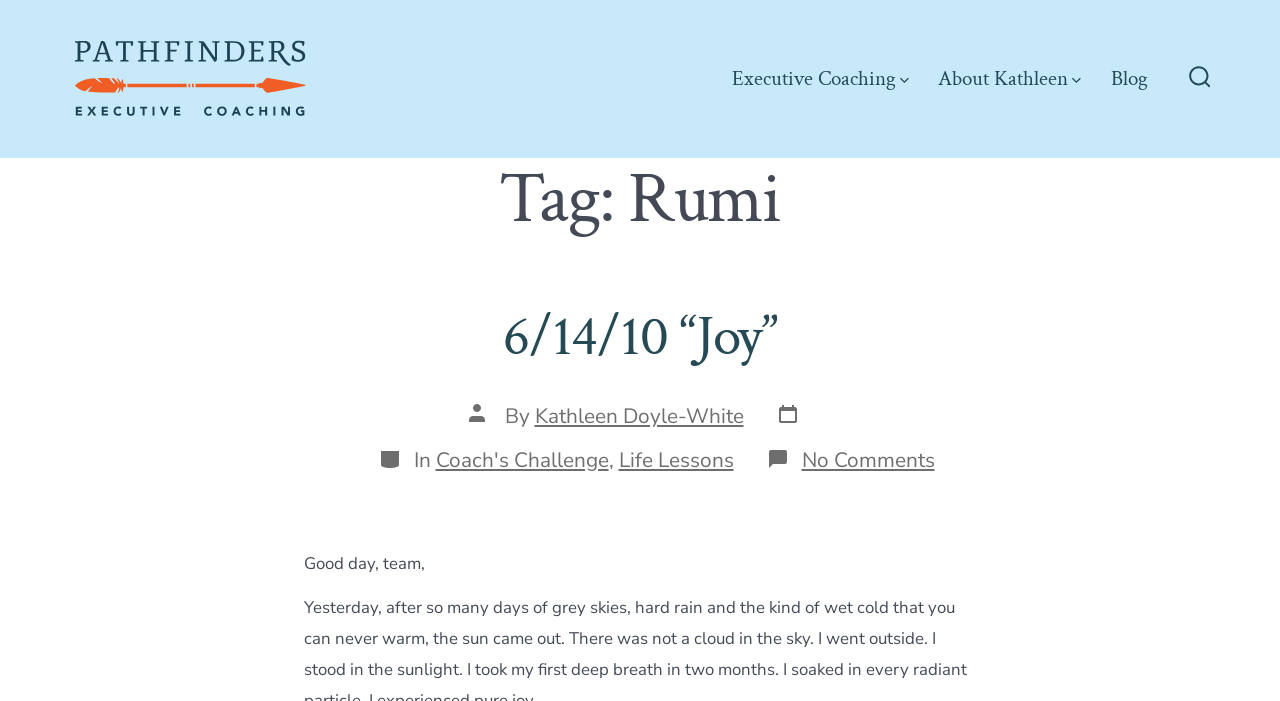Provide a thorough and detailed response to the question by examining the image: 
Who is the author of the current post?

I found the author of the current post by looking at the link element with the text 'Kathleen Doyle-White' which is a child of the 'HeaderAsNonLandmark' element and has a parent element with the text 'Post author'.